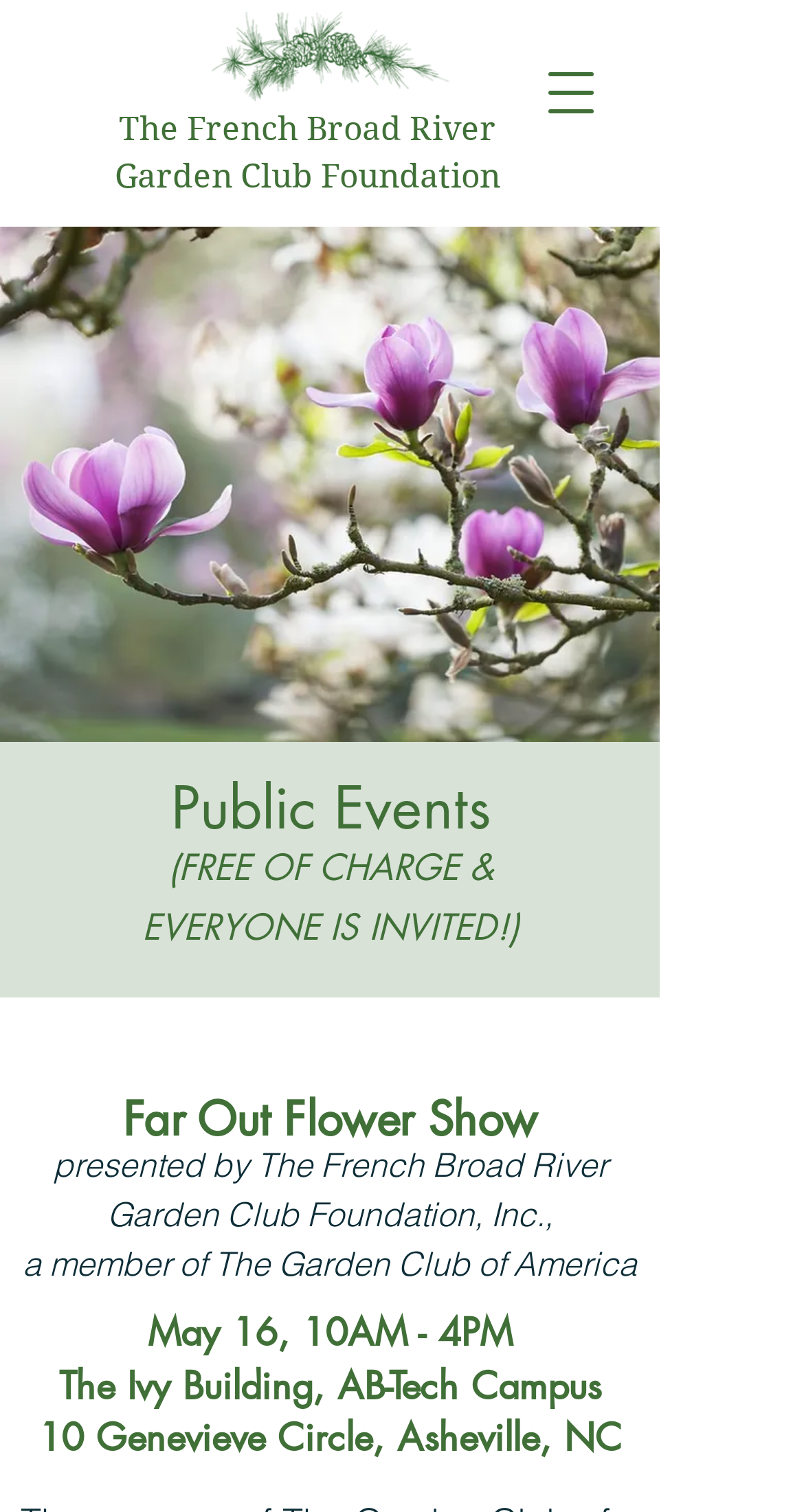Provide a one-word or one-phrase answer to the question:
What is the location of the event?

The Ivy Building, AB-Tech Campus